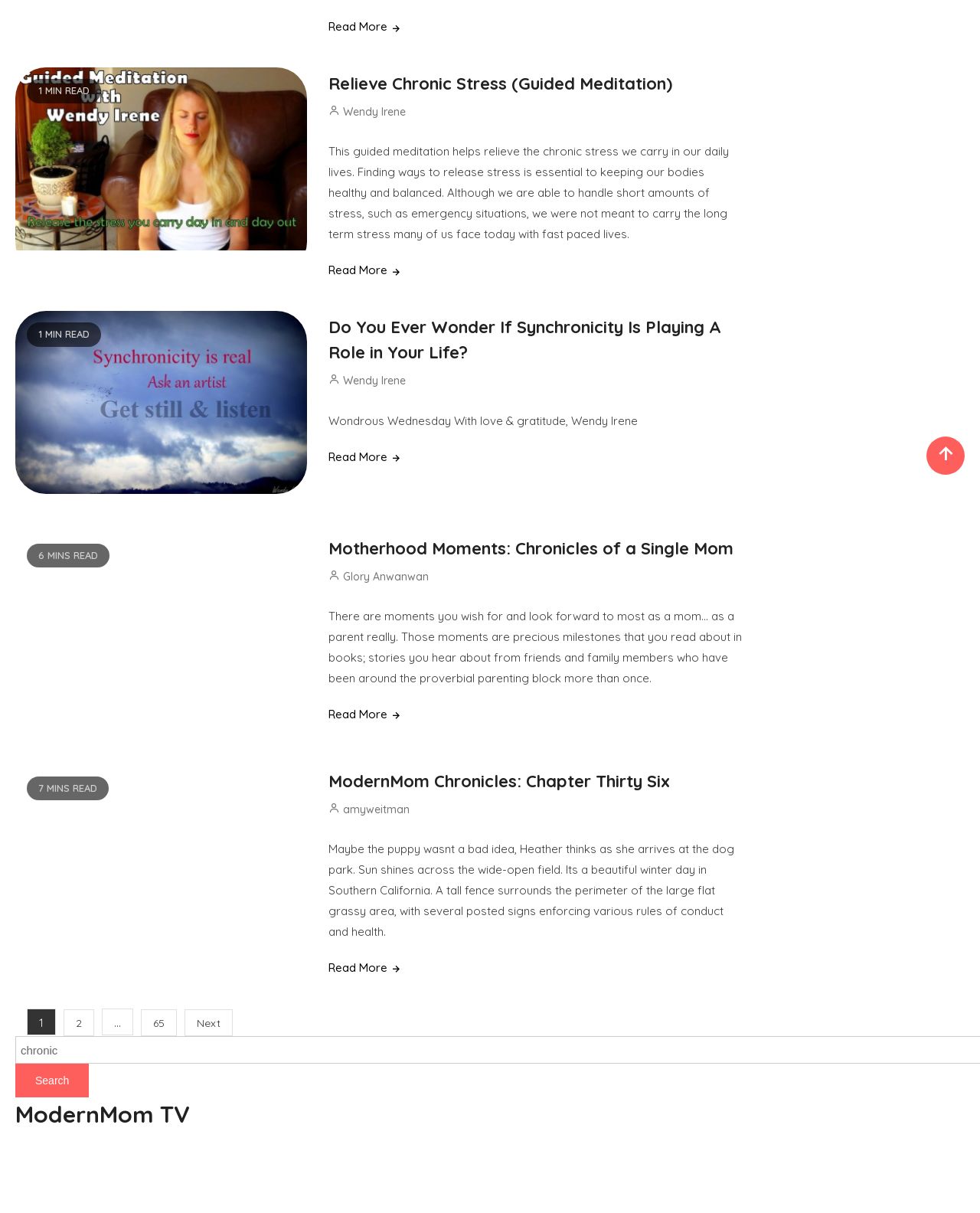From the webpage screenshot, predict the bounding box of the UI element that matches this description: "Read More".

[0.335, 0.58, 0.426, 0.597]